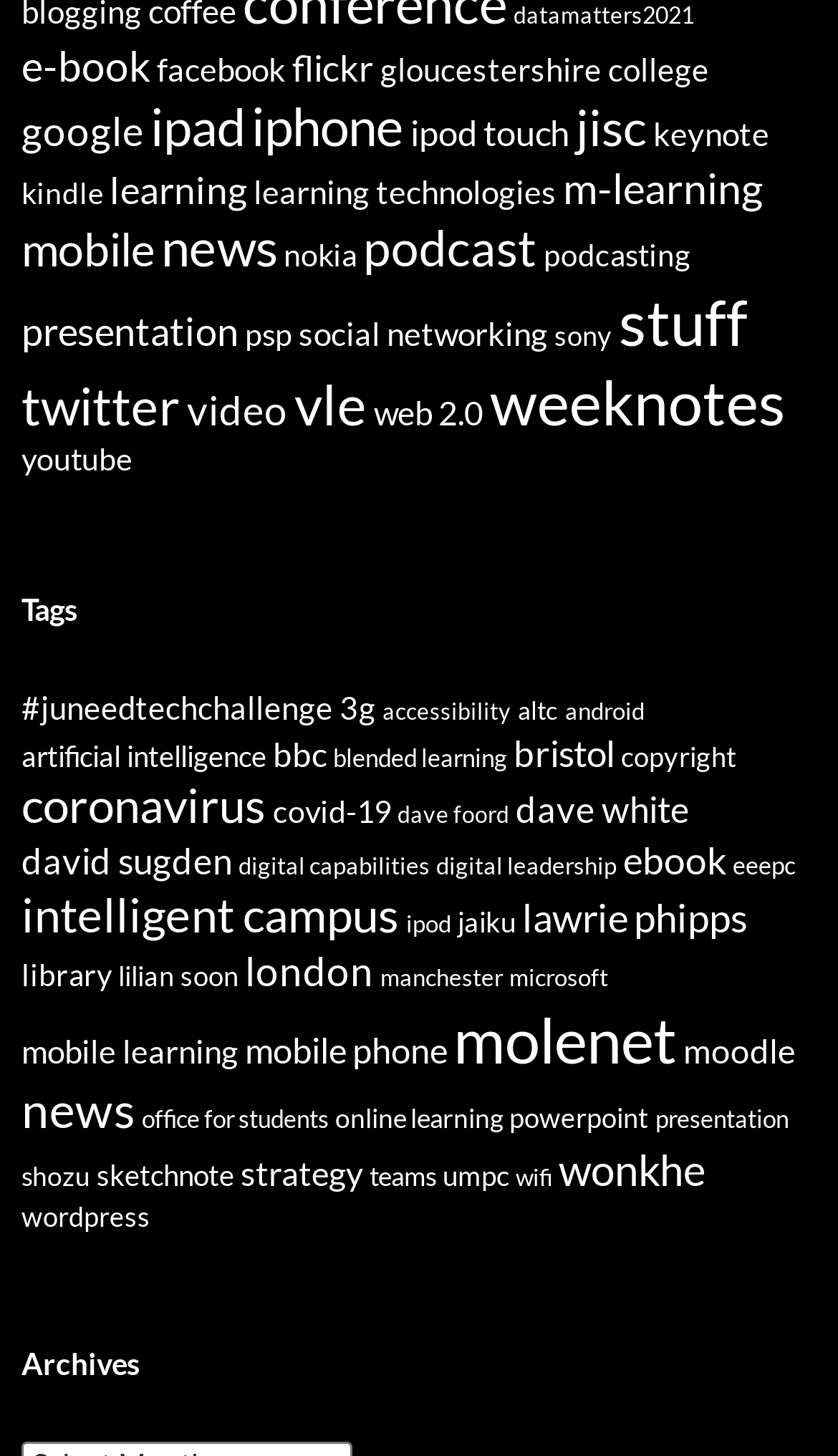Examine the screenshot and answer the question in as much detail as possible: How many items are related to 'news'?

I found two link elements with the text 'news', one with the description '(138 items)' and another with the description '(86 items)'. Therefore, there are at least 138 items related to 'news'.